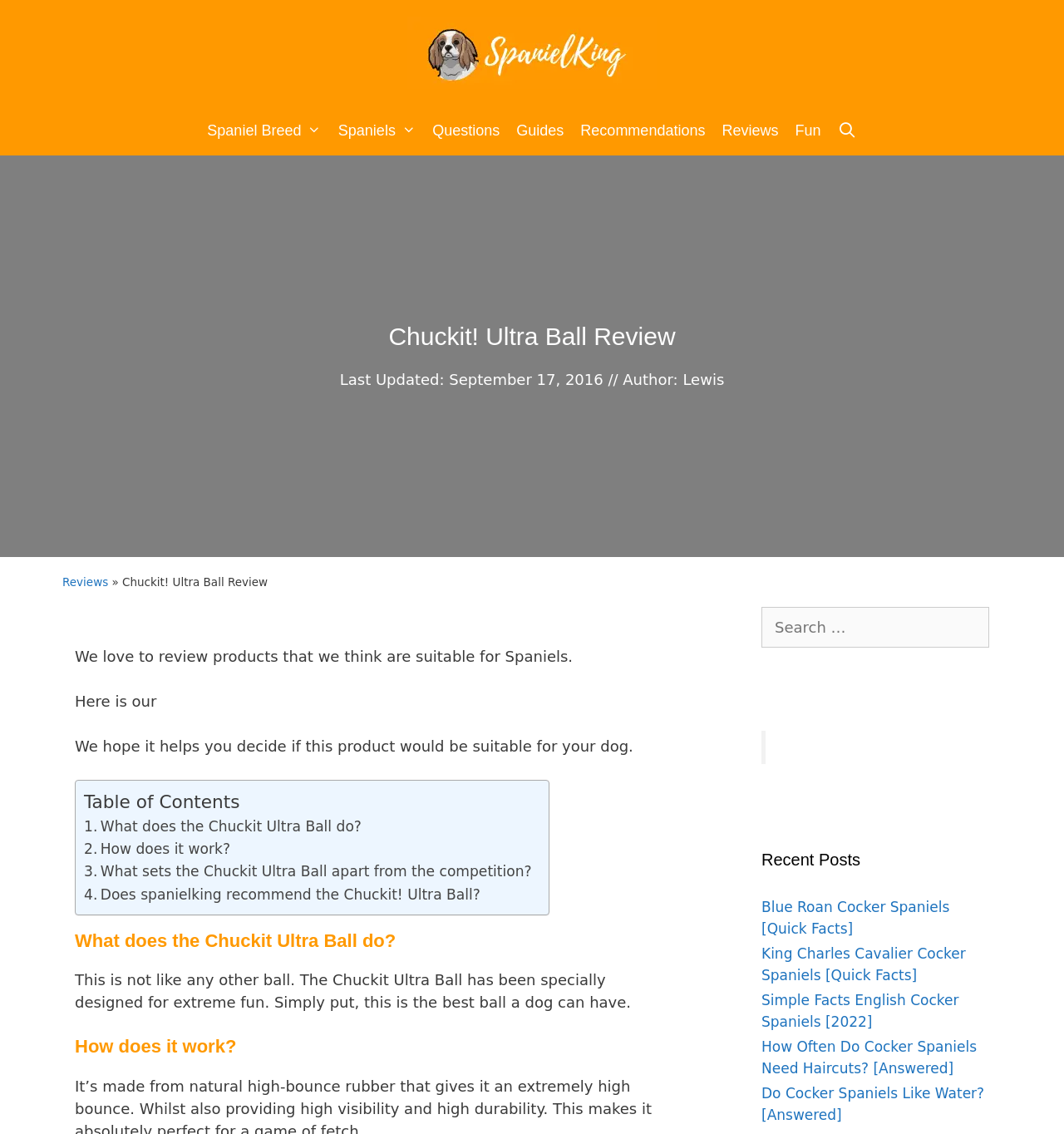Identify and provide the bounding box coordinates of the UI element described: "Fun". The coordinates should be formatted as [left, top, right, bottom], with each number being a float between 0 and 1.

[0.739, 0.093, 0.779, 0.137]